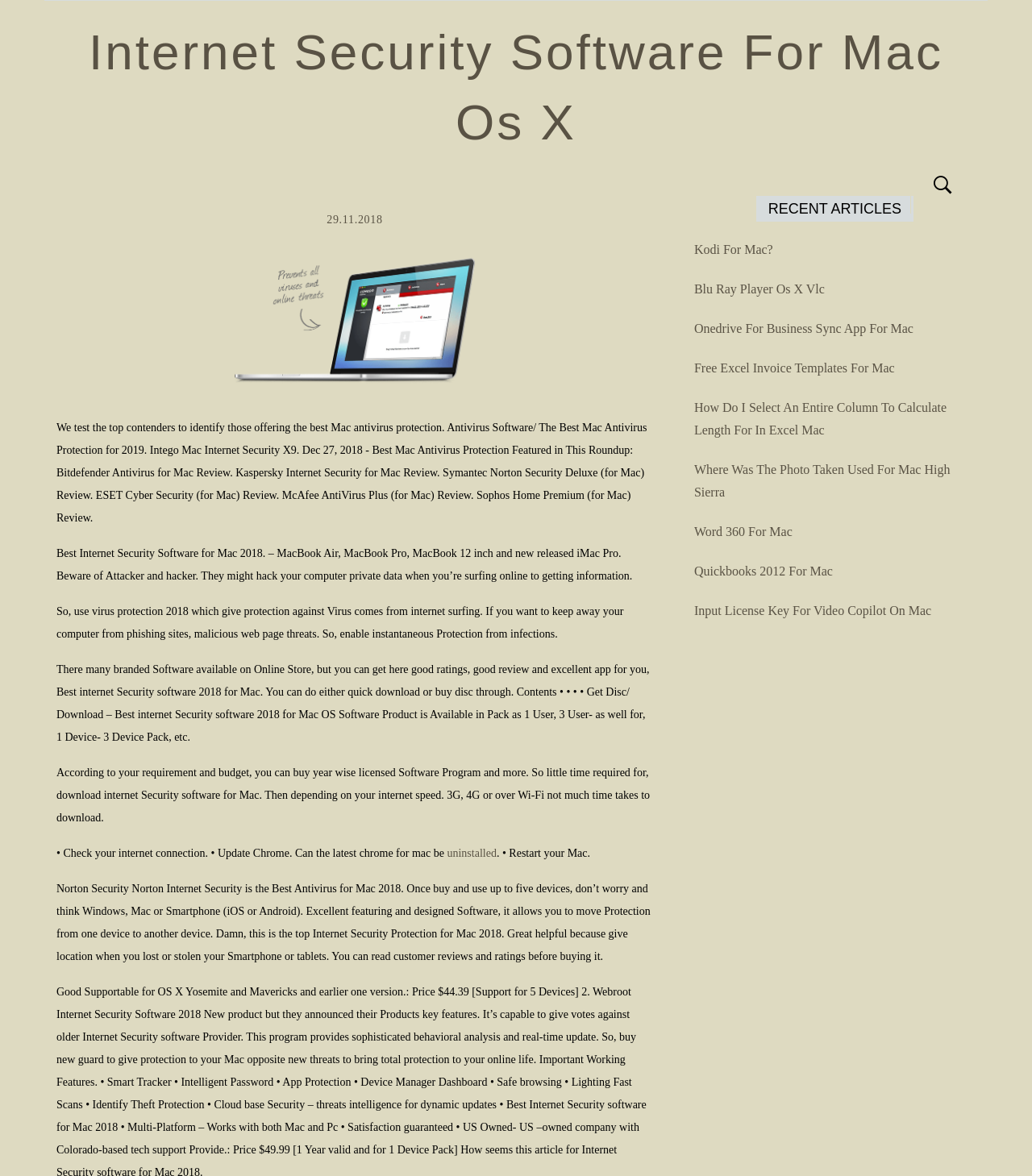Given the element description, predict the bounding box coordinates in the format (top-left x, top-left y, bottom-right x, bottom-right y), using floating point numbers between 0 and 1: Kodi For Mac?

[0.673, 0.206, 0.749, 0.218]